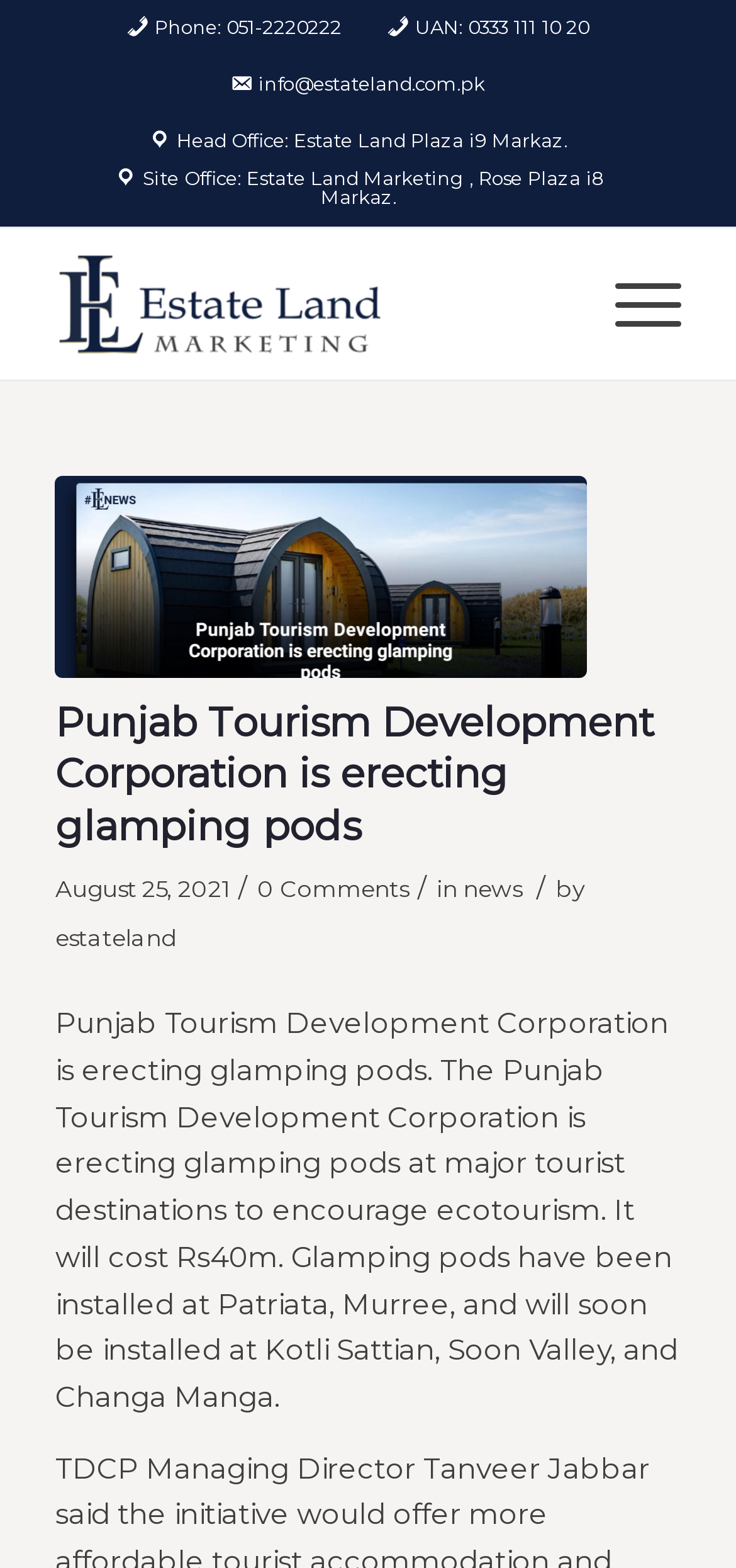Generate the text of the webpage's primary heading.

Punjab Tourism Development Corporation is erecting glamping pods